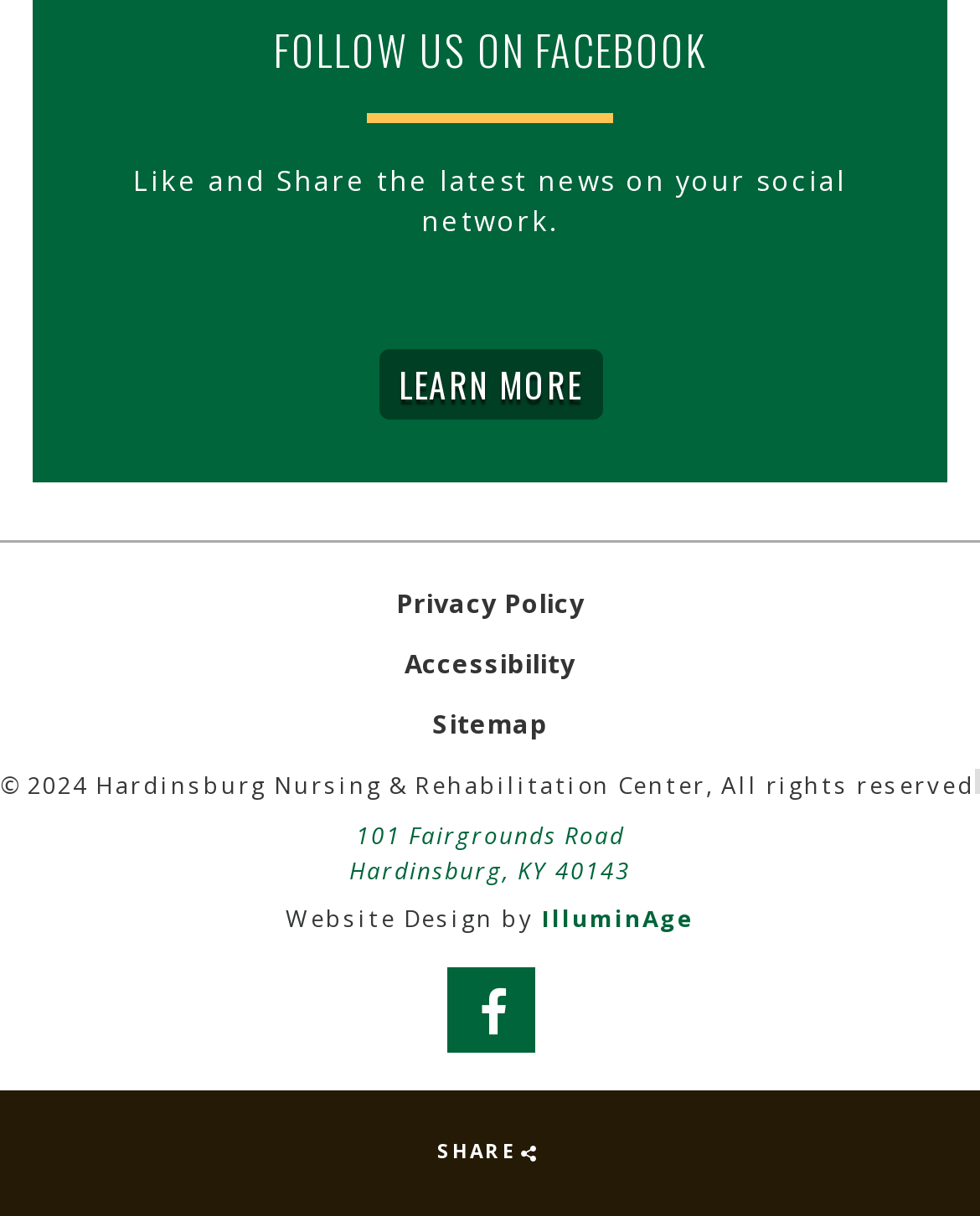What social network is mentioned on the webpage?
Refer to the image and provide a one-word or short phrase answer.

Facebook